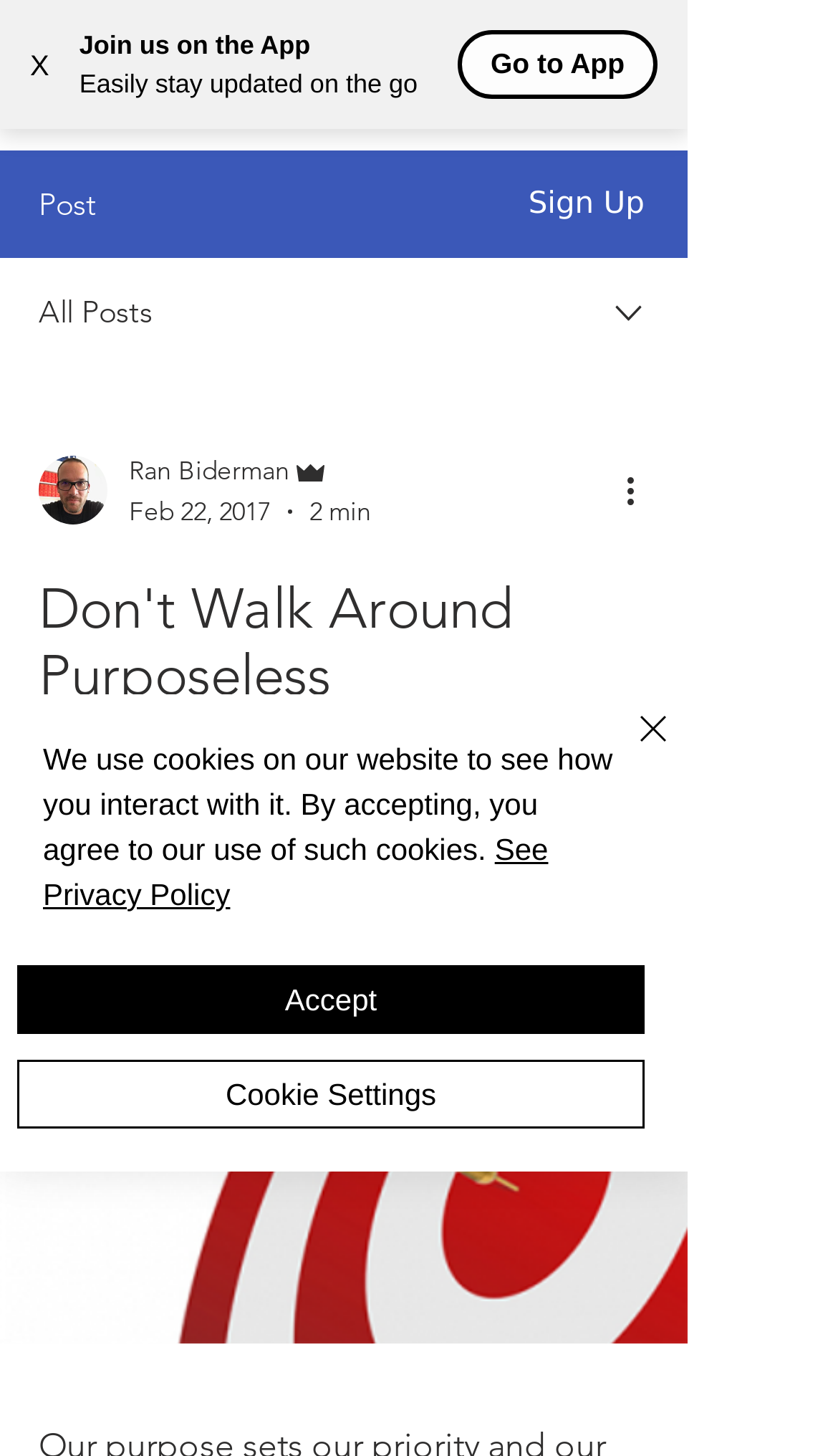What is the main heading of this webpage? Please extract and provide it.

Don't Walk Around Purposeless